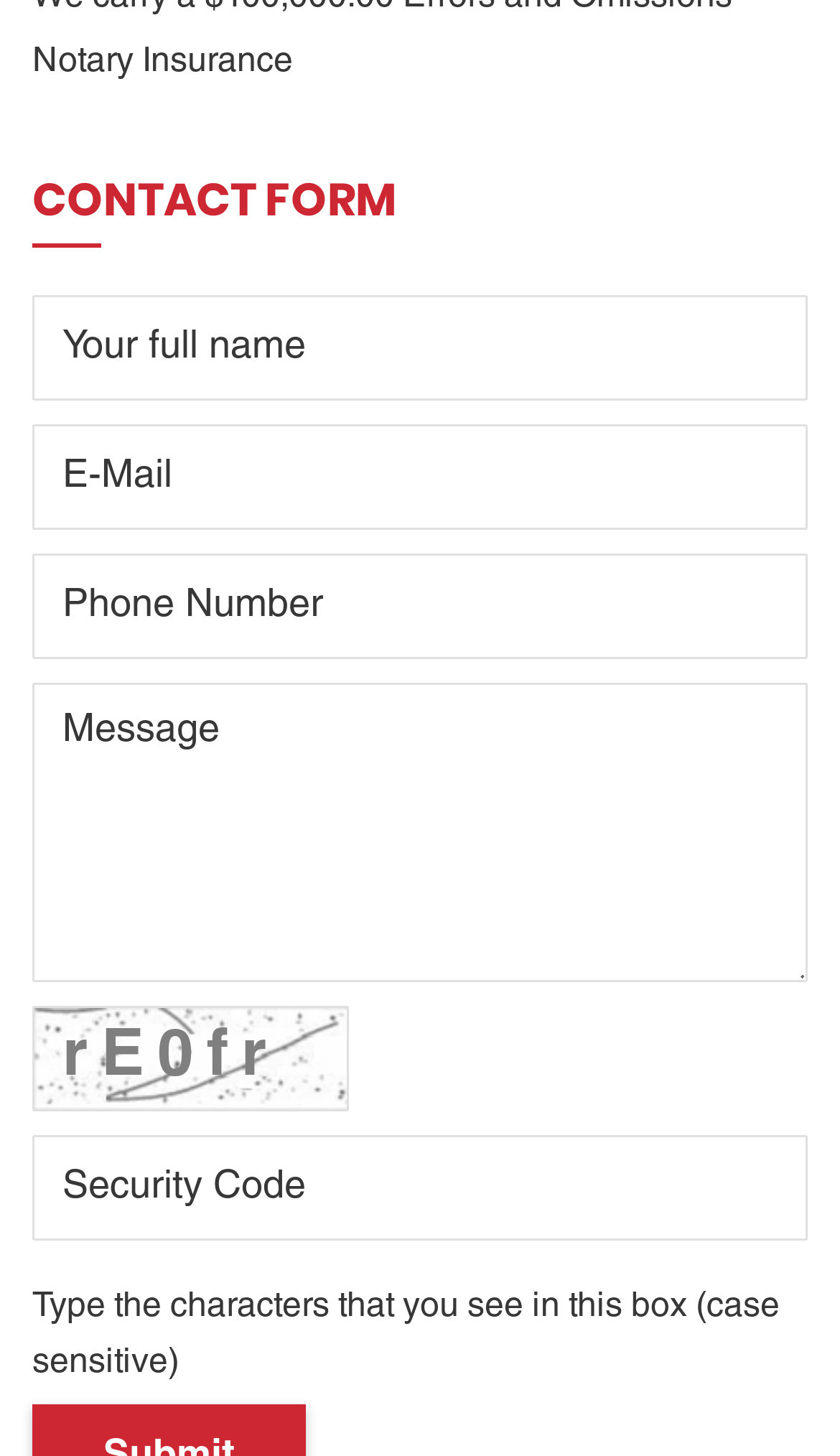How many textboxes are there on this webpage?
Please provide a single word or phrase answer based on the image.

6